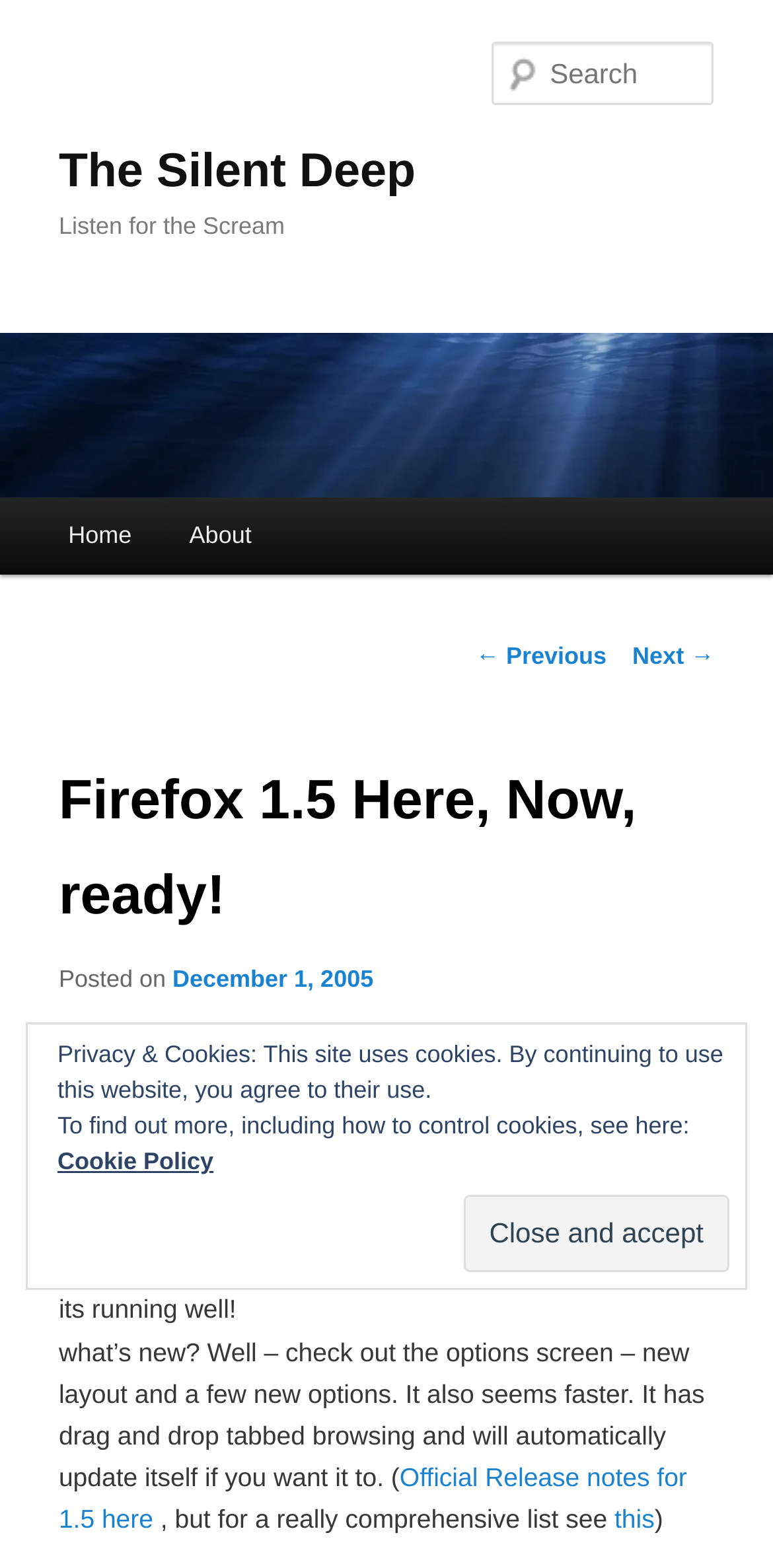Please identify the bounding box coordinates of the element's region that should be clicked to execute the following instruction: "Download Firefox 1.5". The bounding box coordinates must be four float numbers between 0 and 1, i.e., [left, top, right, bottom].

[0.441, 0.692, 0.584, 0.711]